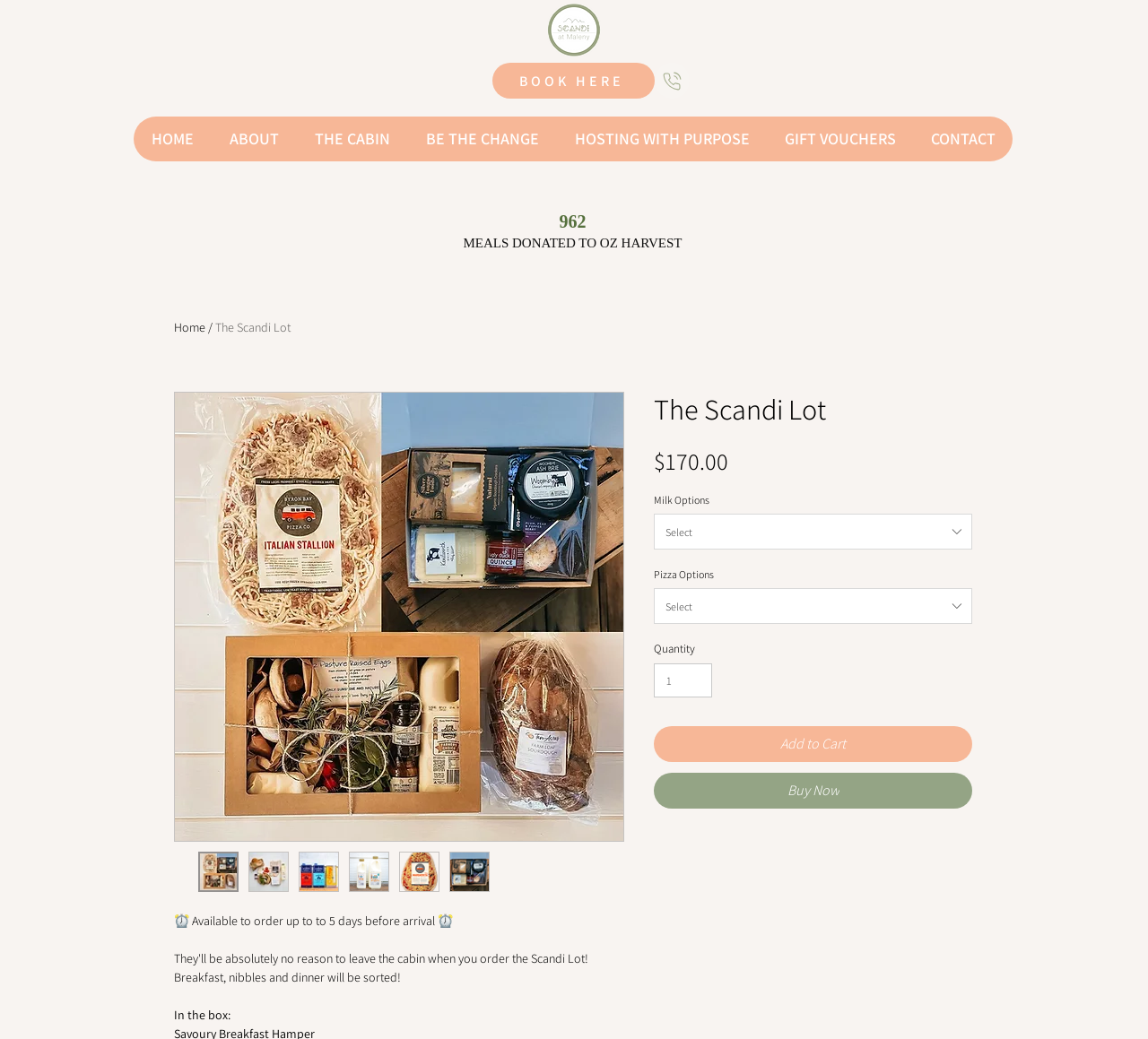Extract the primary header of the webpage and generate its text.

The Scandi Lot